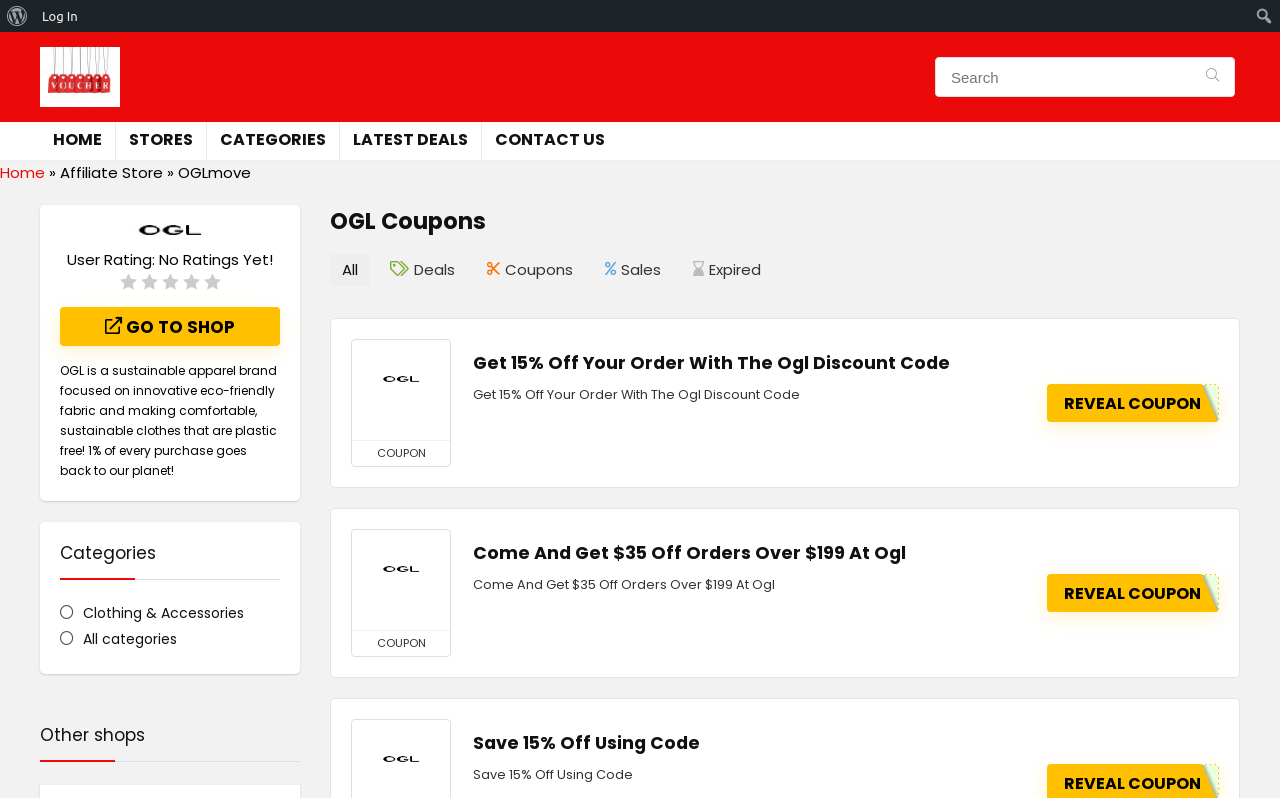Use a single word or phrase to answer the question: How many deals are listed on the page?

3